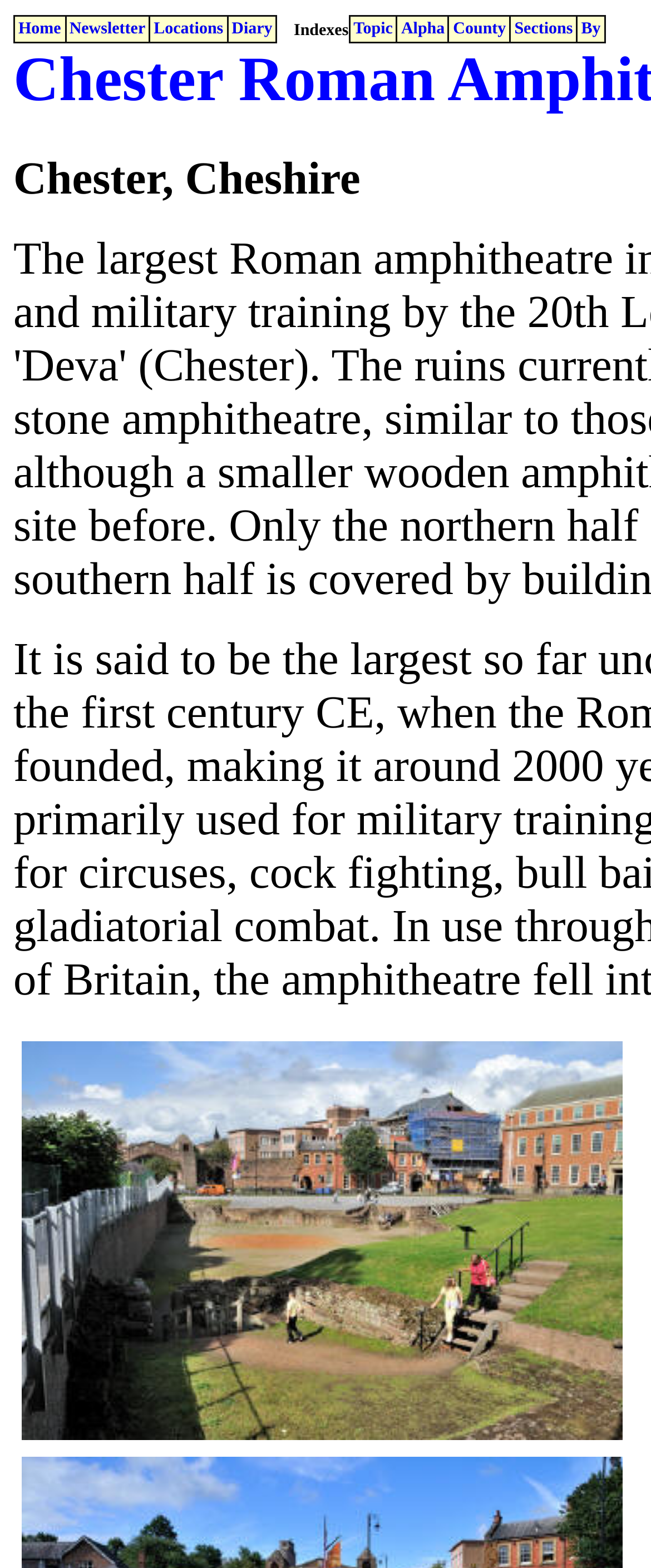Based on the element description Alpha, identify the bounding box coordinates for the UI element. The coordinates should be in the format (top-left x, top-left y, bottom-right x, bottom-right y) and within the 0 to 1 range.

[0.616, 0.012, 0.683, 0.024]